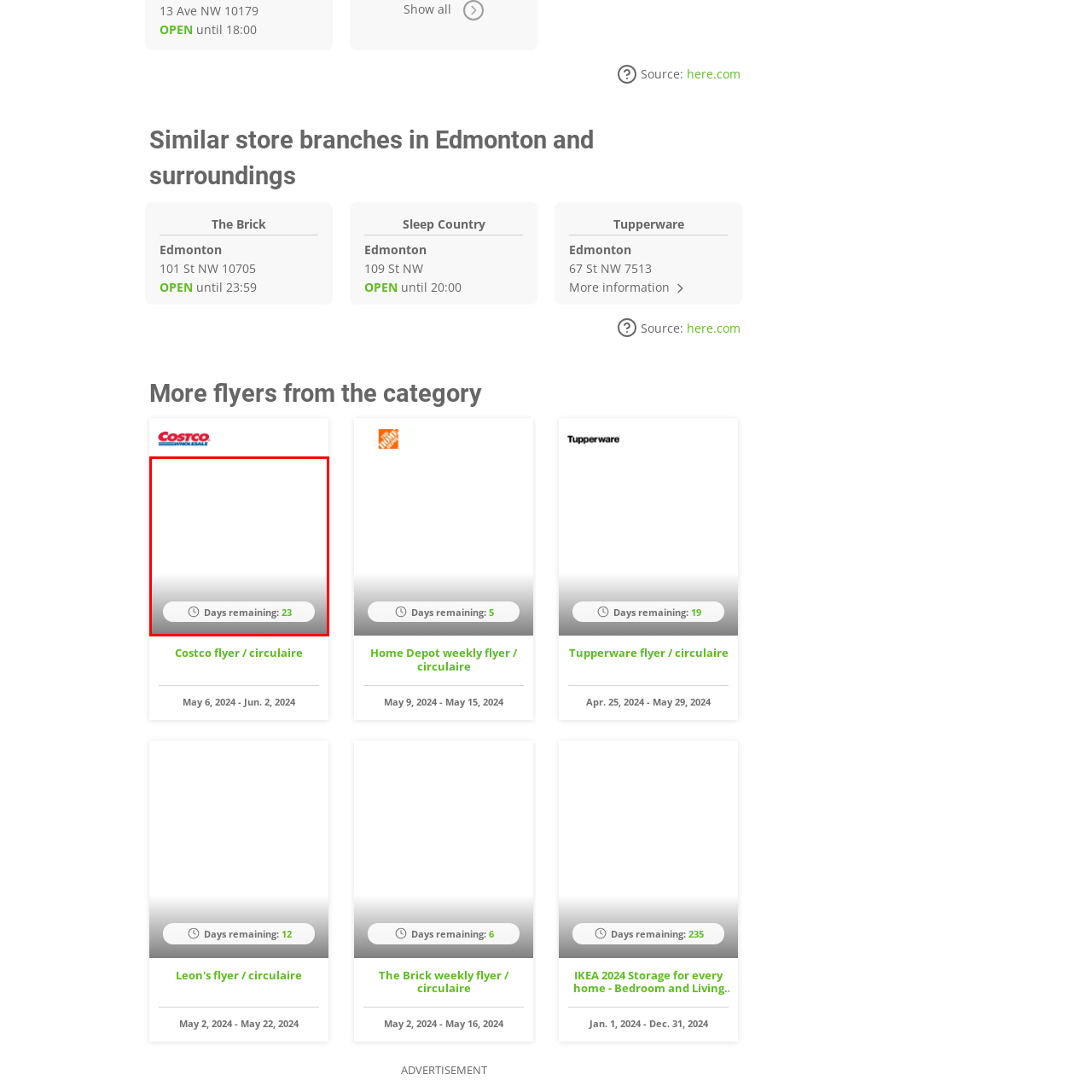Refer to the image contained within the red box, What is the color of the highlighted number?
 Provide your response as a single word or phrase.

Green